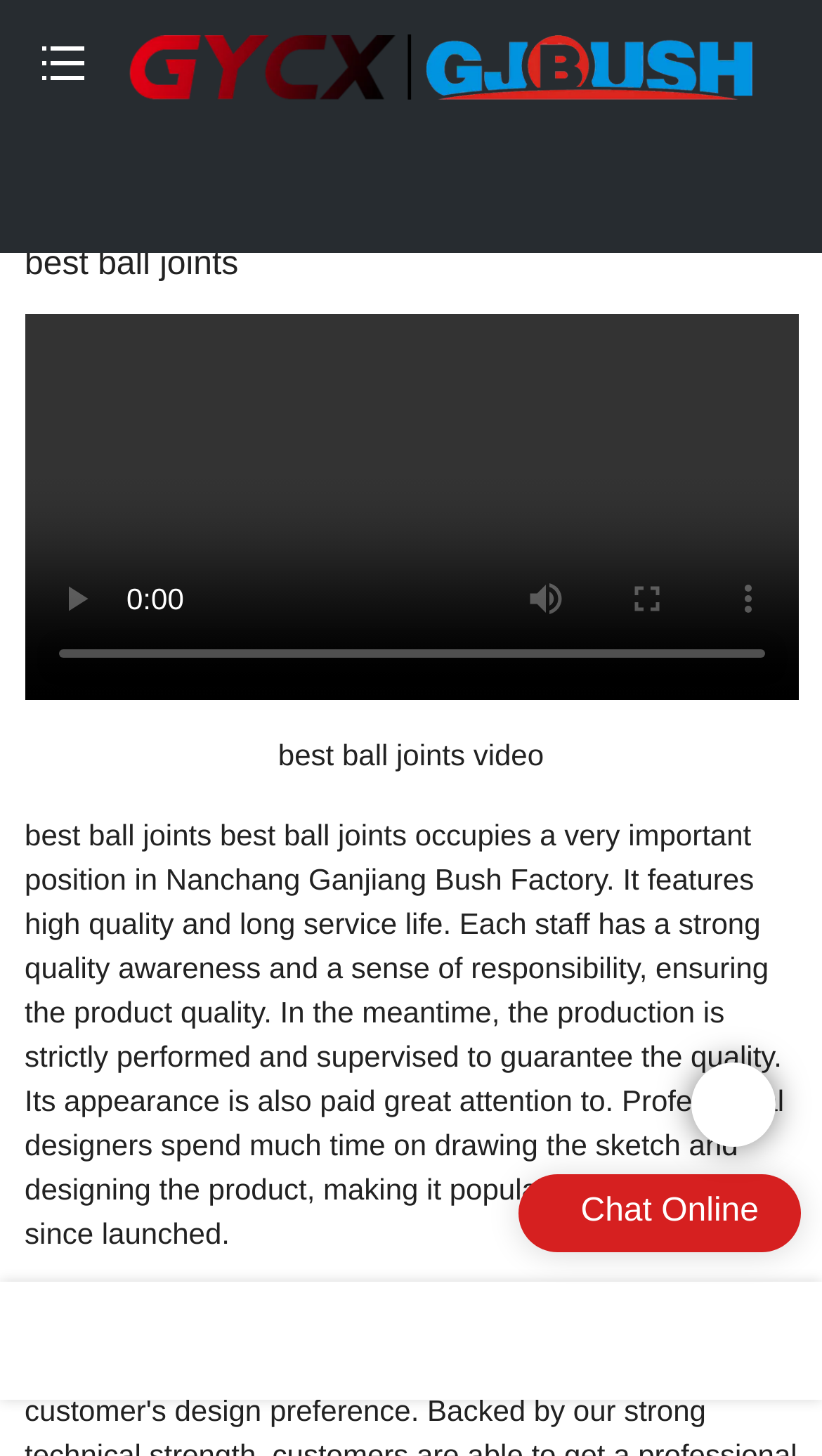Is the video playable? Based on the image, give a response in one word or a short phrase.

No